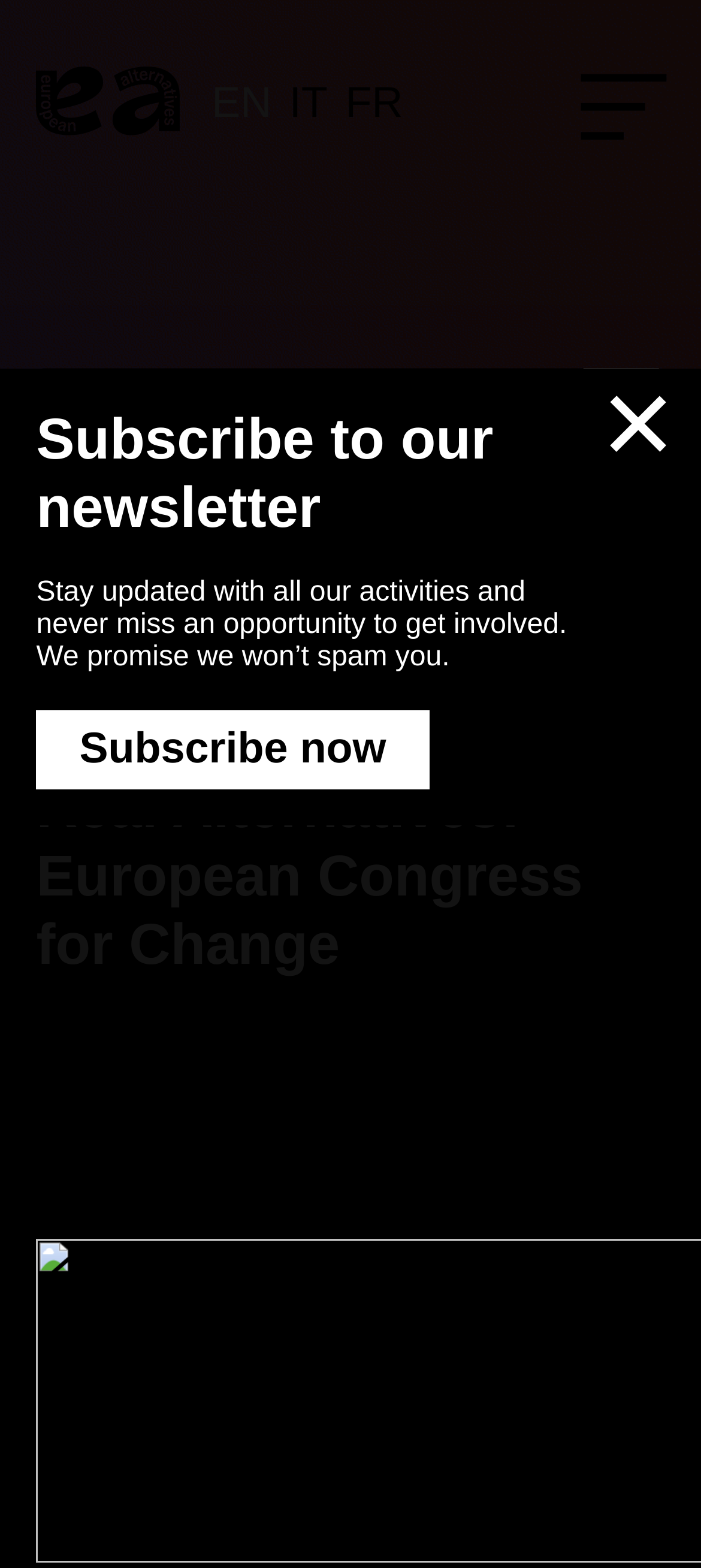Identify the bounding box coordinates of the specific part of the webpage to click to complete this instruction: "Fill in the email field".

None